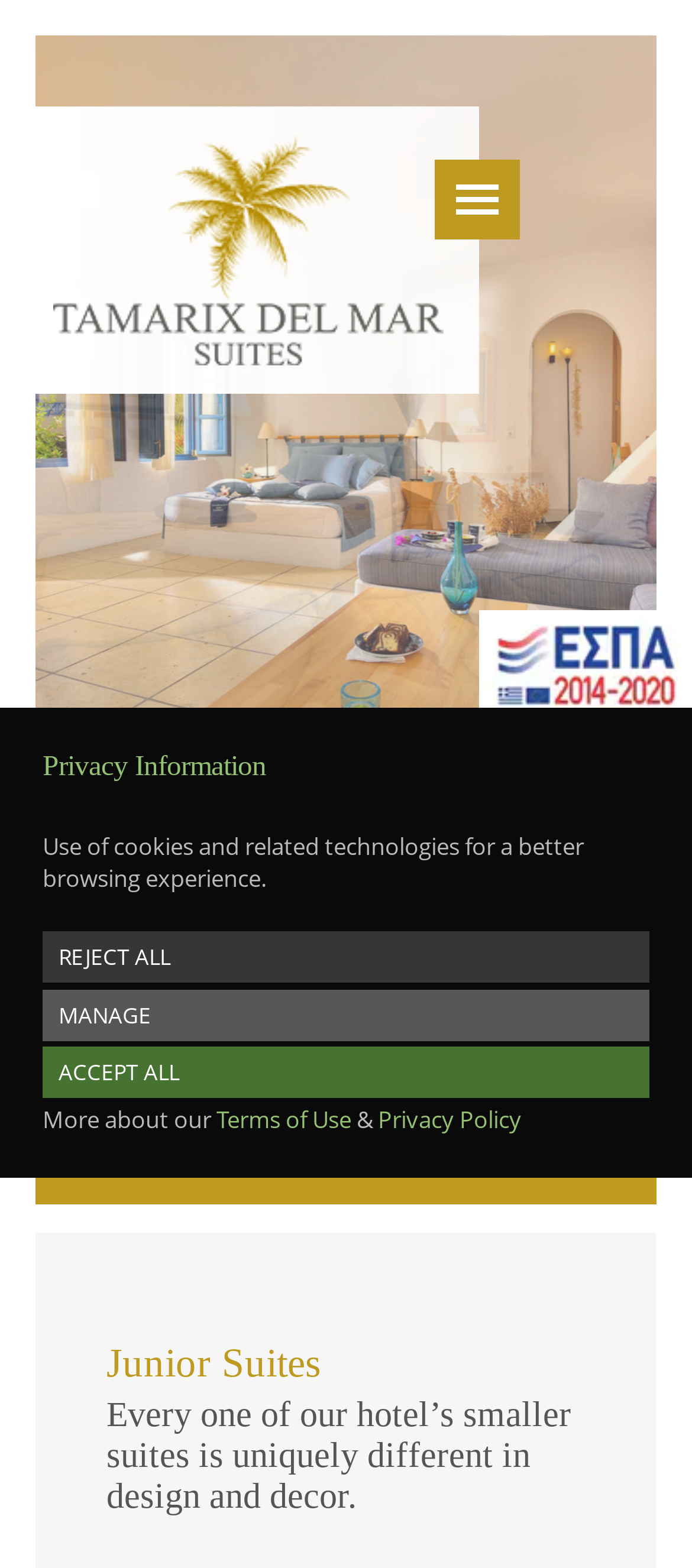Locate the bounding box coordinates of the clickable part needed for the task: "Enter check-in date".

[0.051, 0.584, 0.492, 0.641]